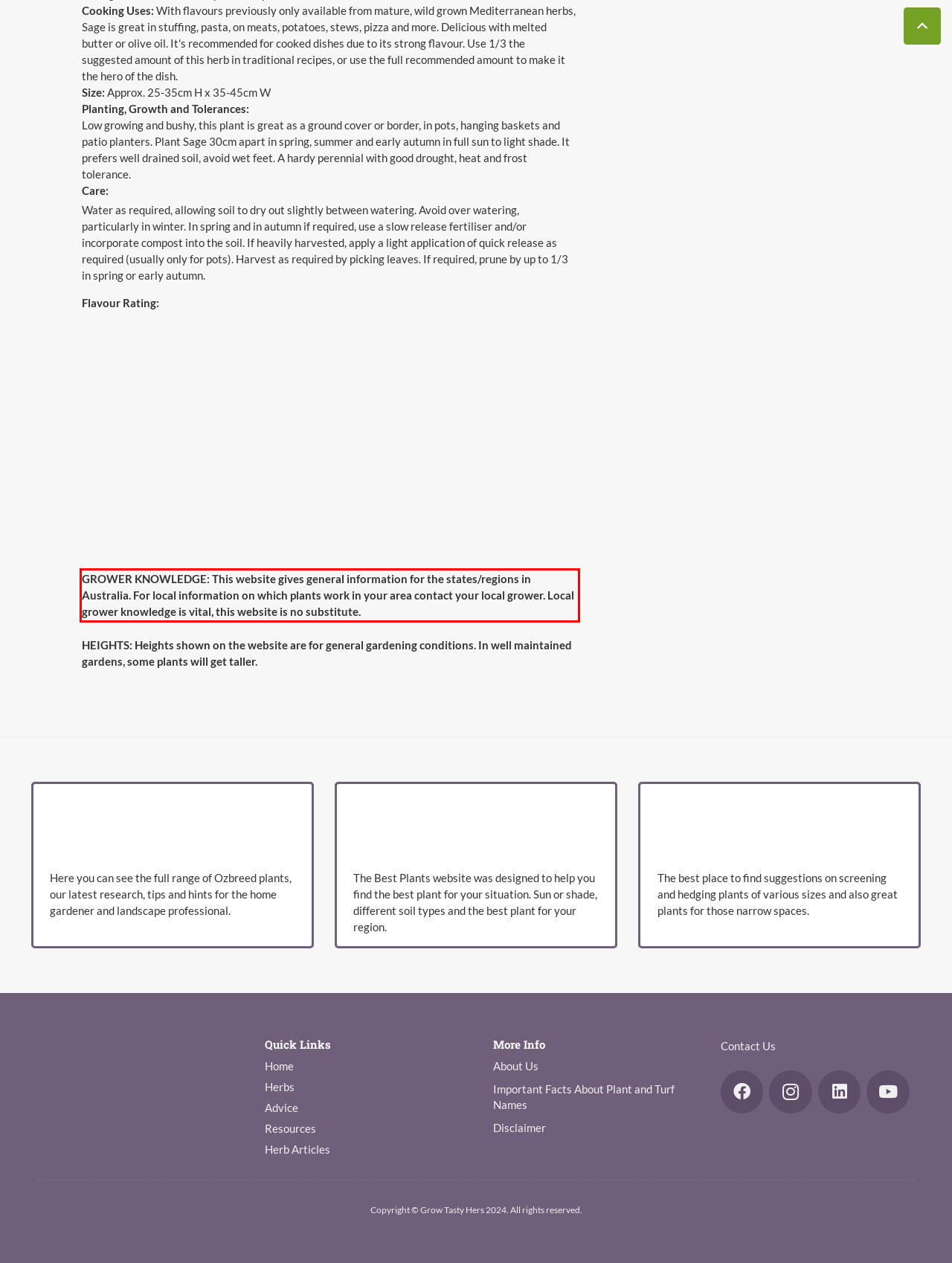With the provided screenshot of a webpage, locate the red bounding box and perform OCR to extract the text content inside it.

GROWER KNOWLEDGE: This website gives general information for the states/regions in Australia. For local information on which plants work in your area contact your local grower. Local grower knowledge is vital, this website is no substitute.